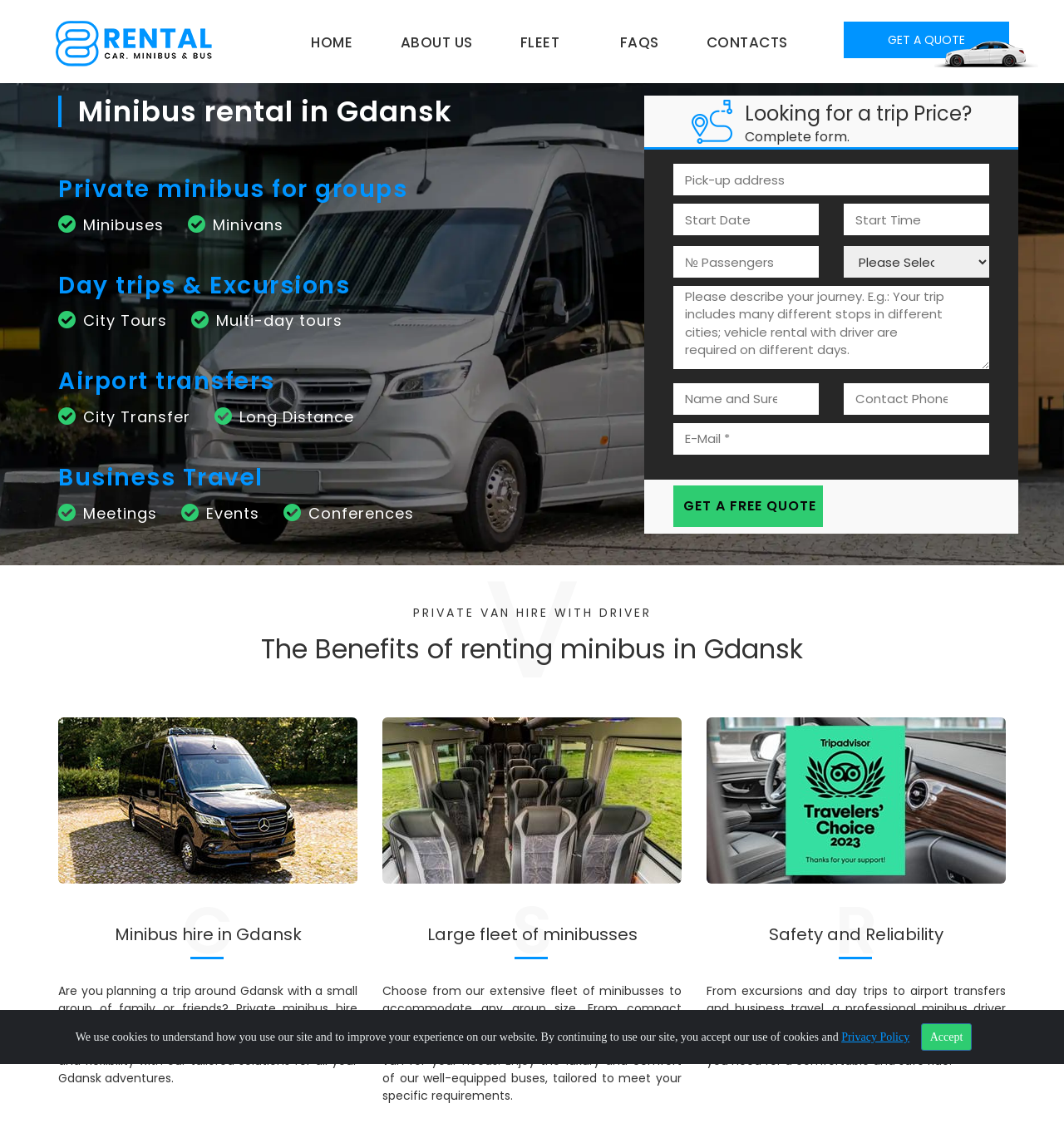What type of vehicles are available for rent?
Please give a detailed and elaborate answer to the question based on the image.

Based on the webpage, under the 'Private minibus for groups' section, there are two options listed: 'Minibuses' and 'Minivans', indicating that these types of vehicles are available for rent.